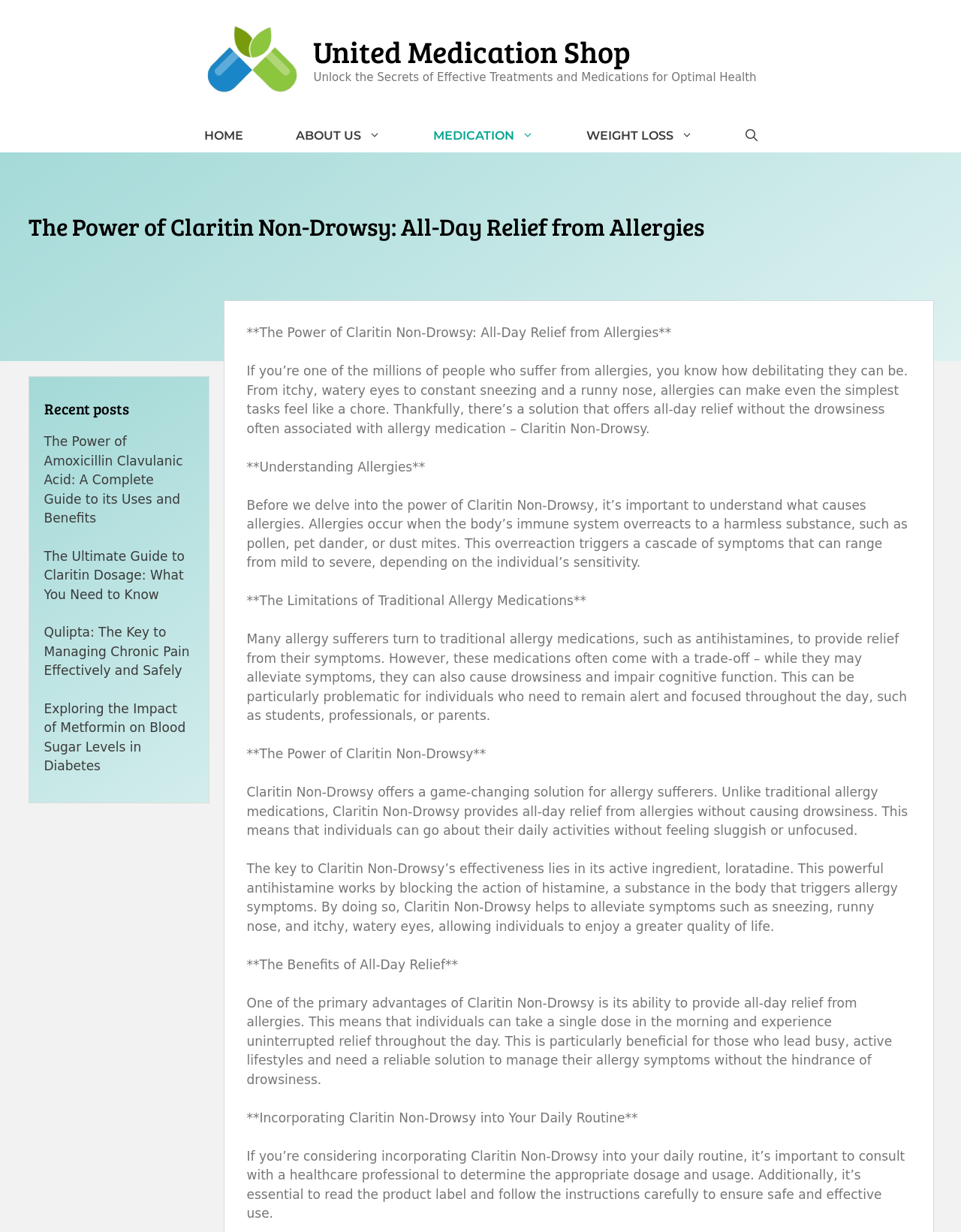What is the name of the website?
Craft a detailed and extensive response to the question.

I determined the answer by looking at the banner element at the top of the webpage, which contains the text 'United Medication Shop'.